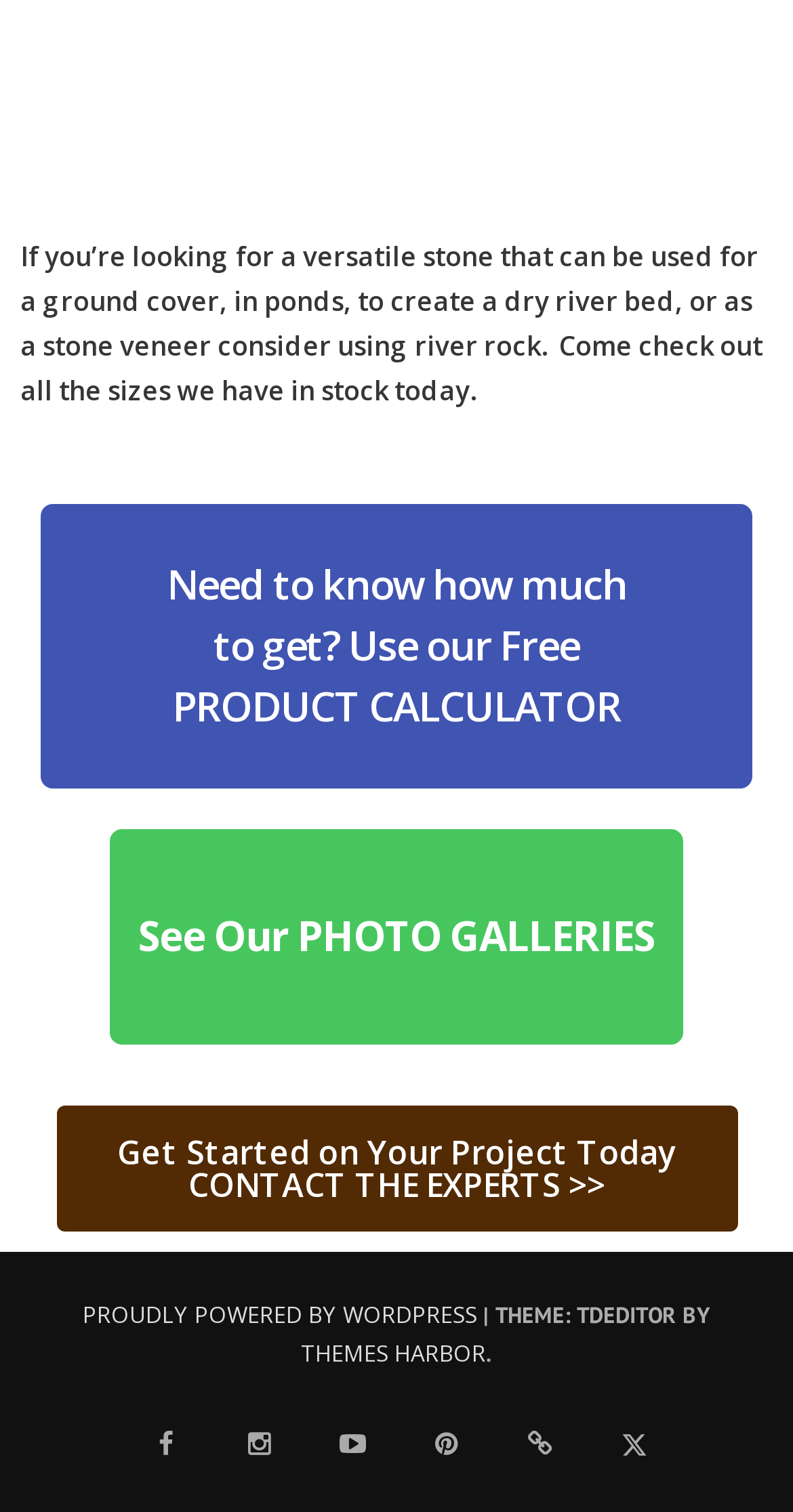How many social media links are present at the bottom of the webpage?
Provide a well-explained and detailed answer to the question.

The social media links are represented by the link elements with Unicode characters at the bottom of the webpage. There are 6 such links, each corresponding to a different social media platform.